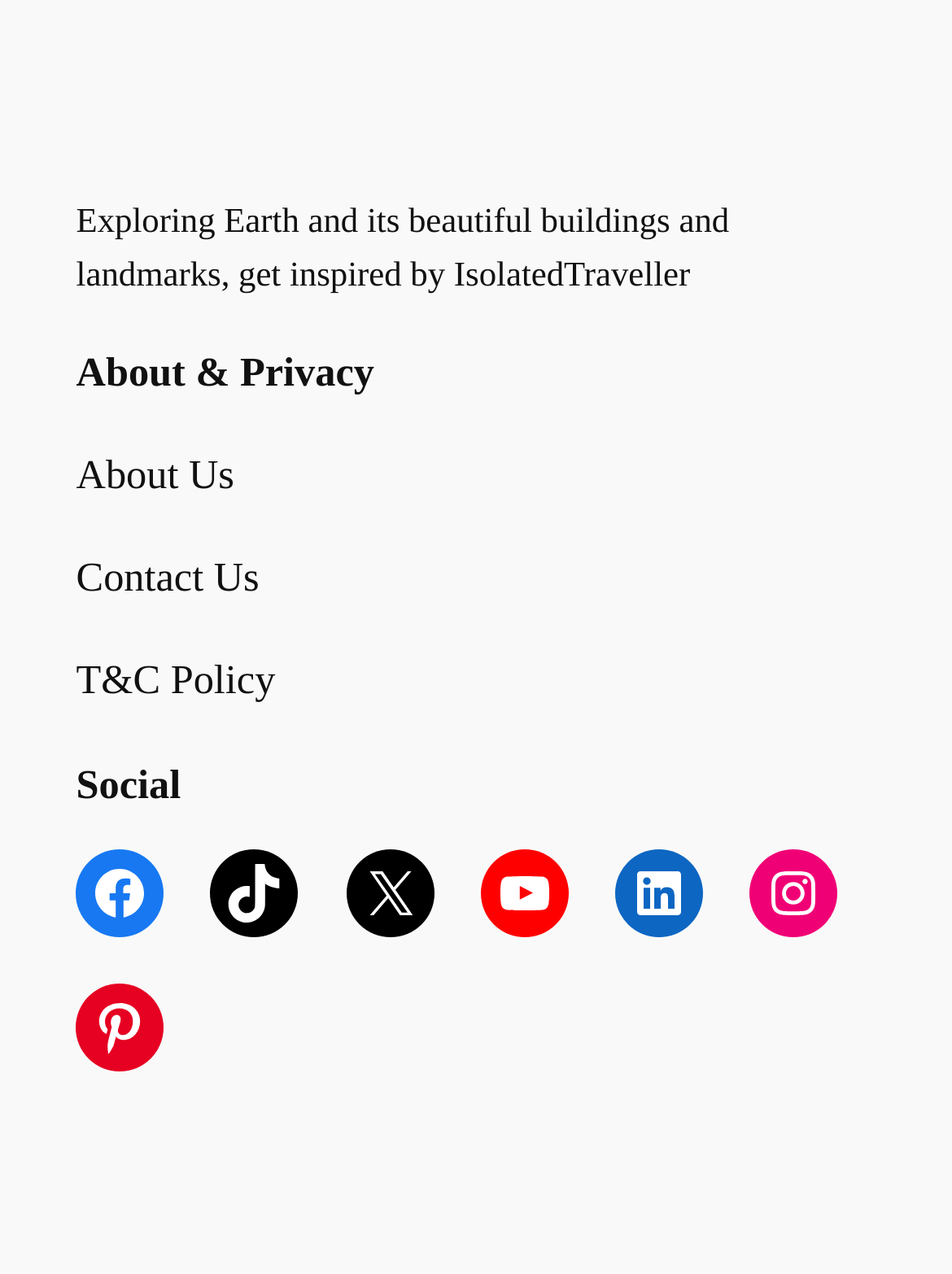Locate the bounding box coordinates of the area to click to fulfill this instruction: "contact us". The bounding box should be presented as four float numbers between 0 and 1, in the order [left, top, right, bottom].

[0.08, 0.43, 0.272, 0.48]